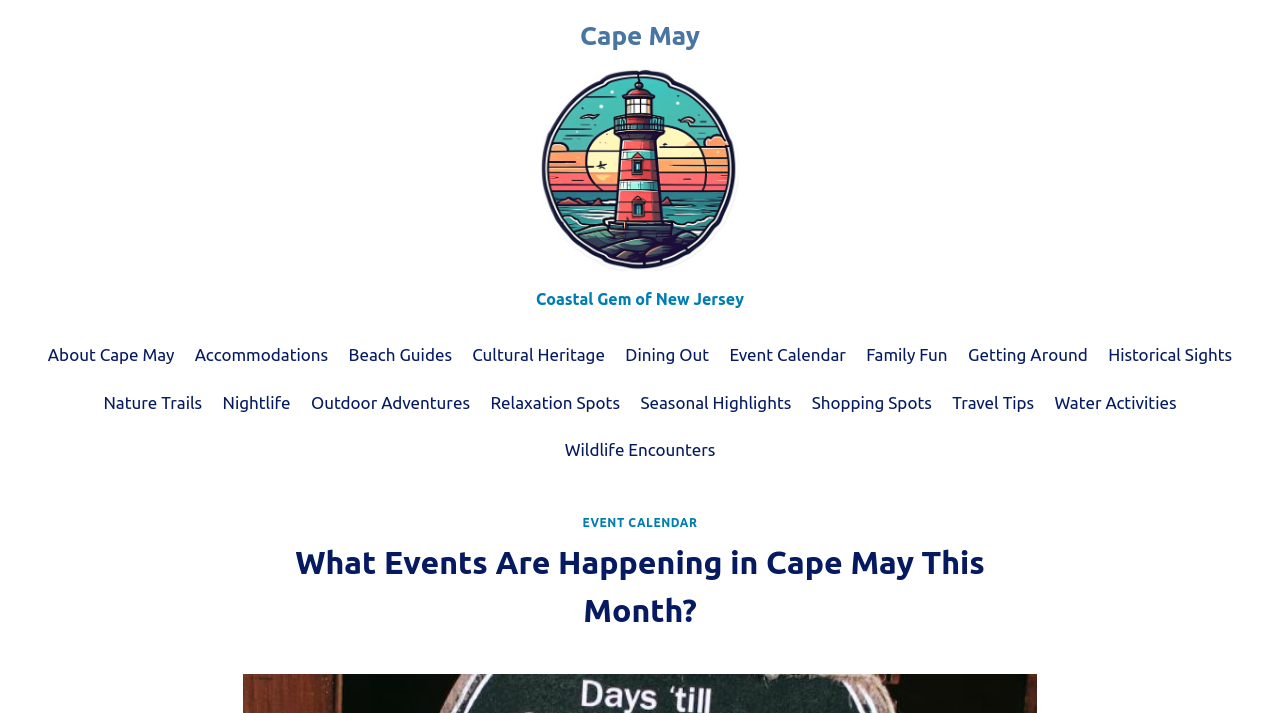Please give a succinct answer to the question in one word or phrase:
How many sections are below the primary navigation?

2